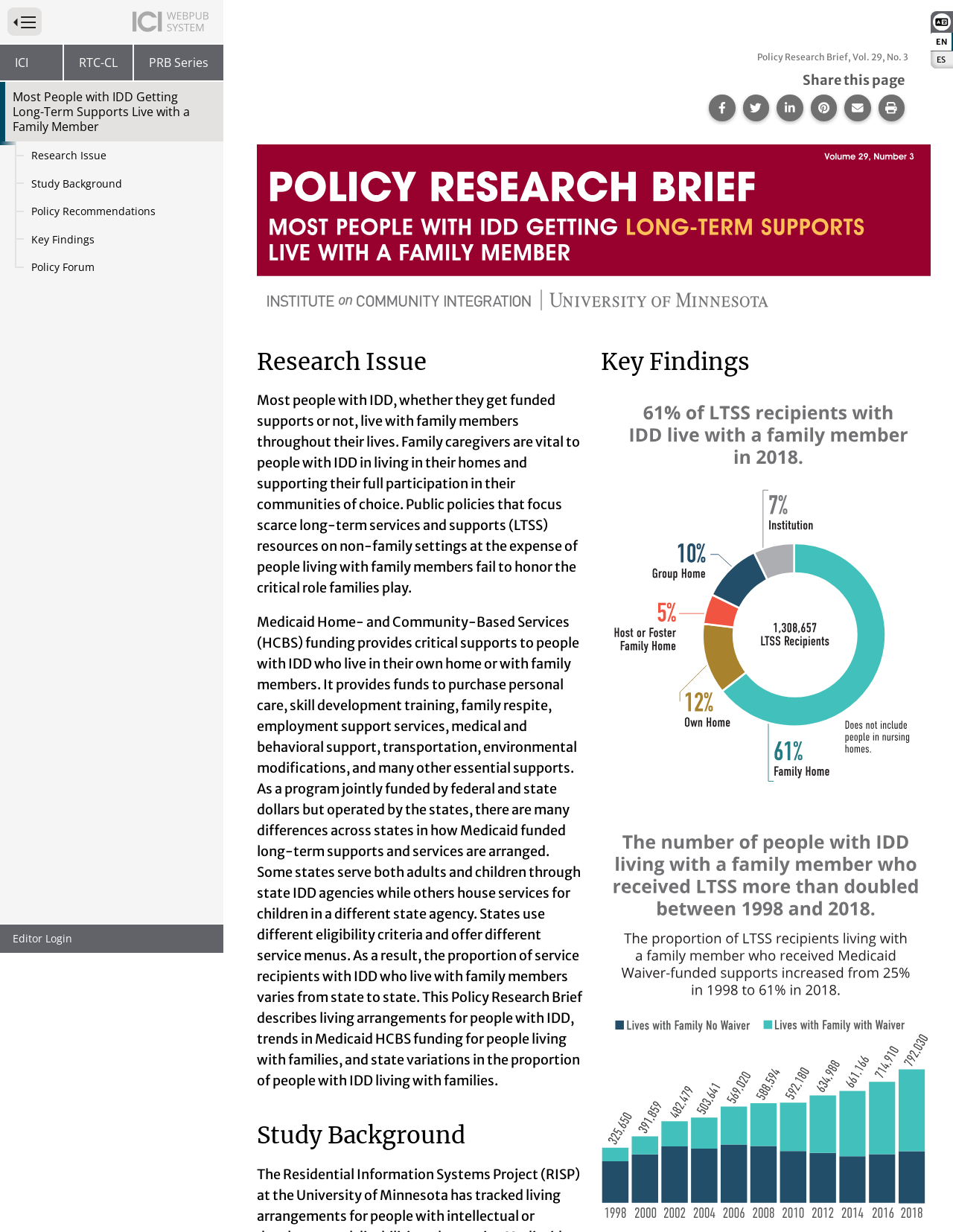Please determine the bounding box coordinates for the element that should be clicked to follow these instructions: "Switch to Spanish language".

[0.977, 0.041, 1.0, 0.056]